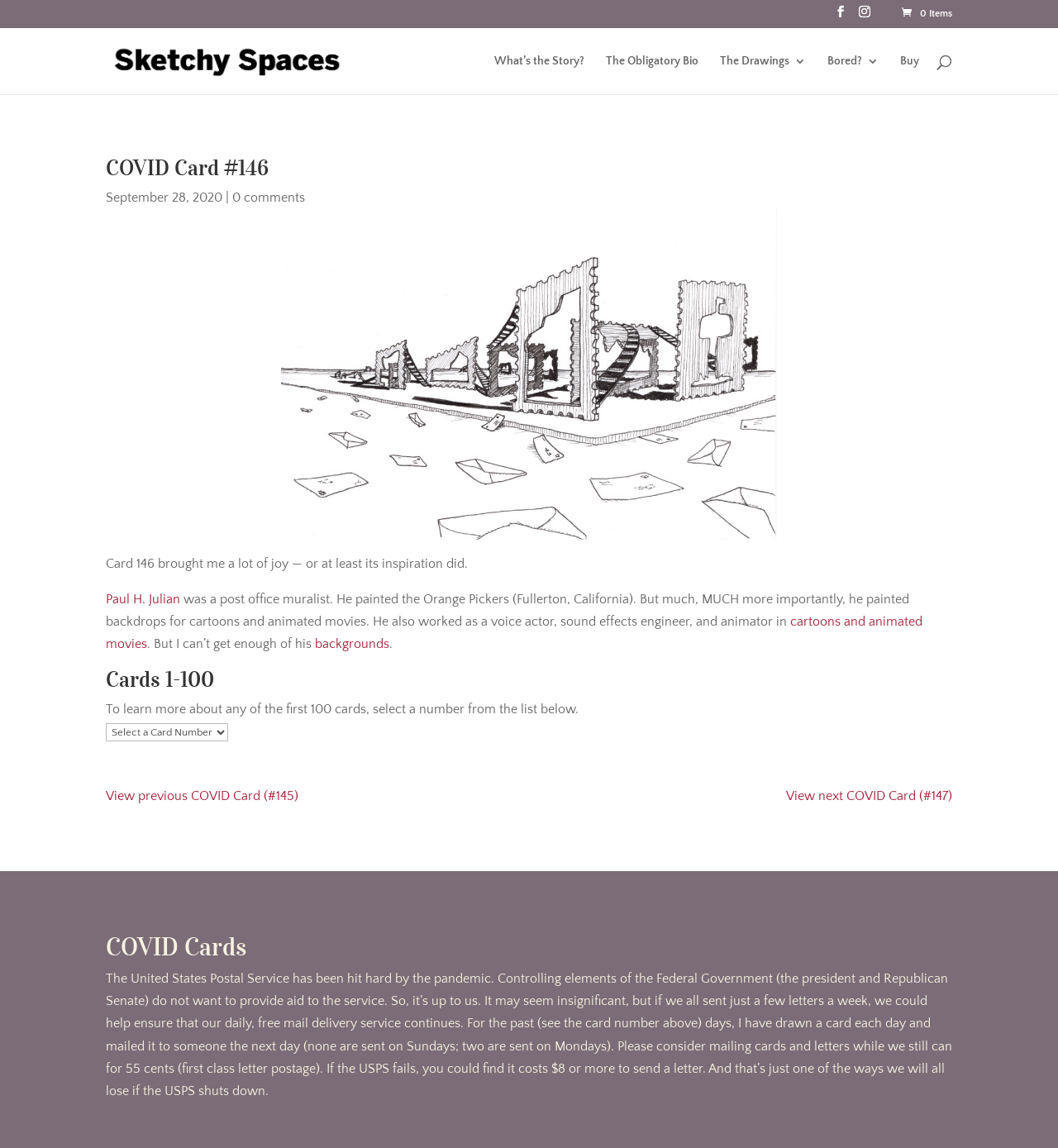Using the provided element description "What’s the Story?", determine the bounding box coordinates of the UI element.

[0.467, 0.048, 0.552, 0.082]